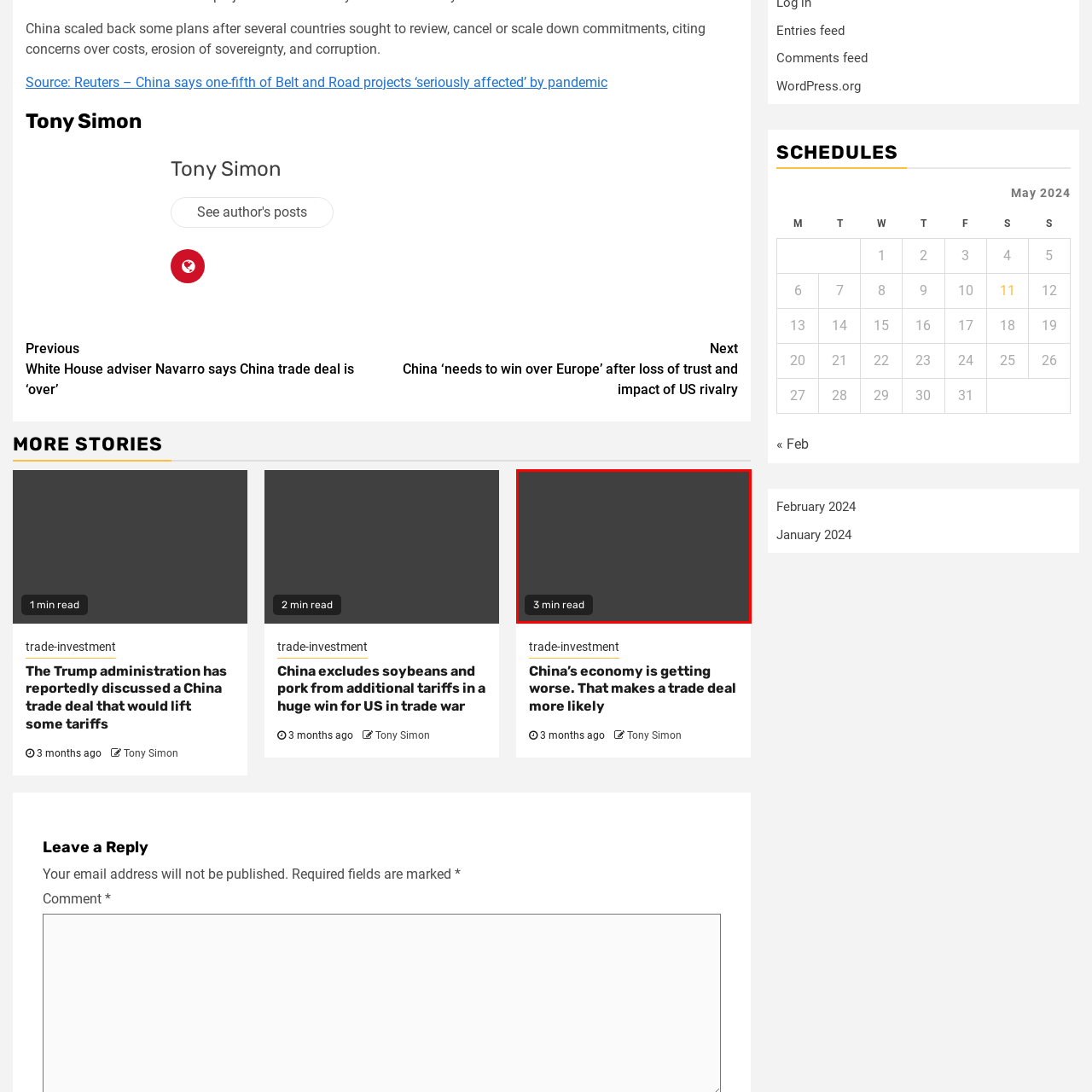What is the broader context of the shipping yards?
Inspect the image area bounded by the red box and answer the question with a single word or a short phrase.

international trade and economic policies